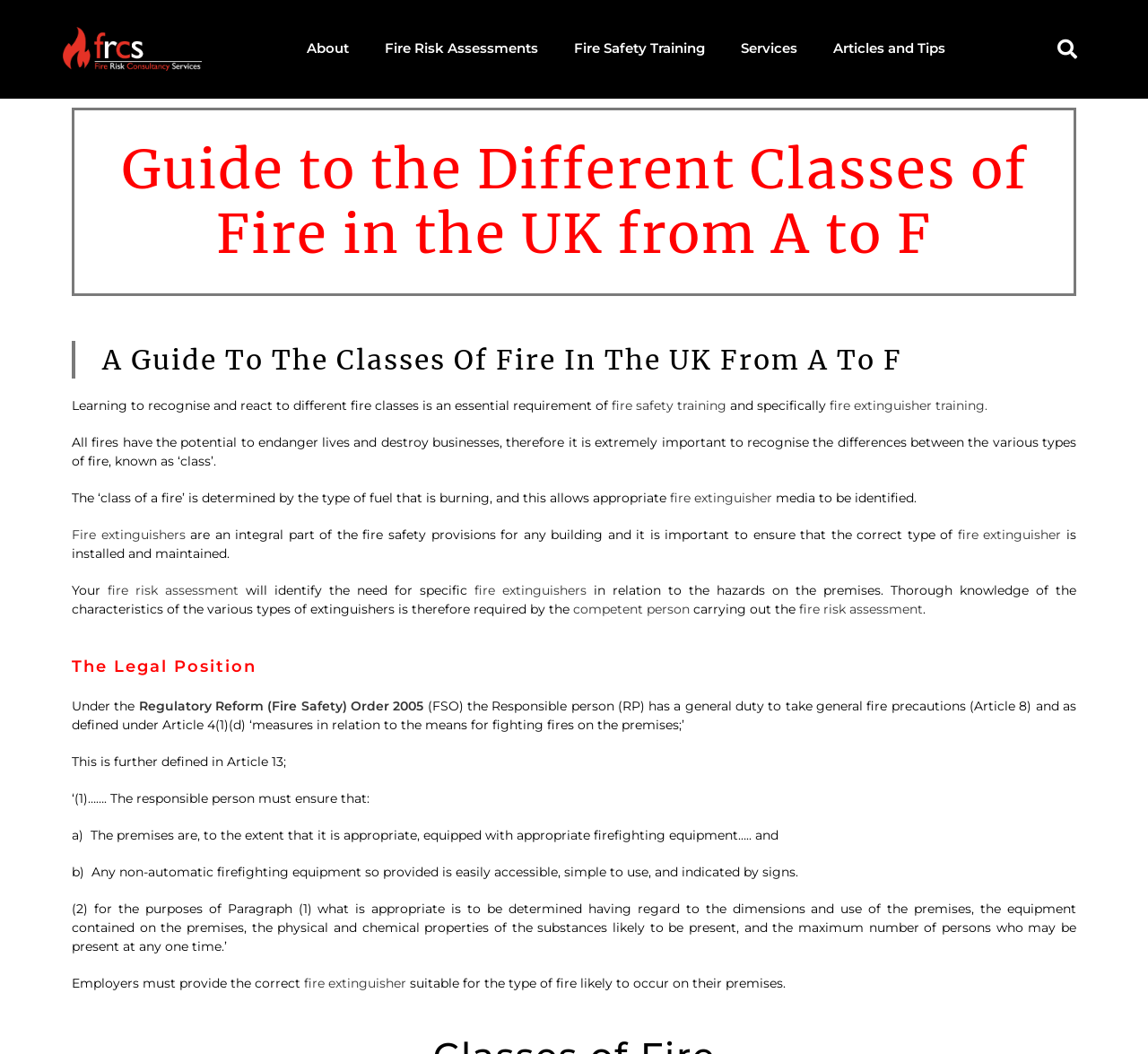Provide a one-word or one-phrase answer to the question:
What is the purpose of fire extinguishers?

To fight fires